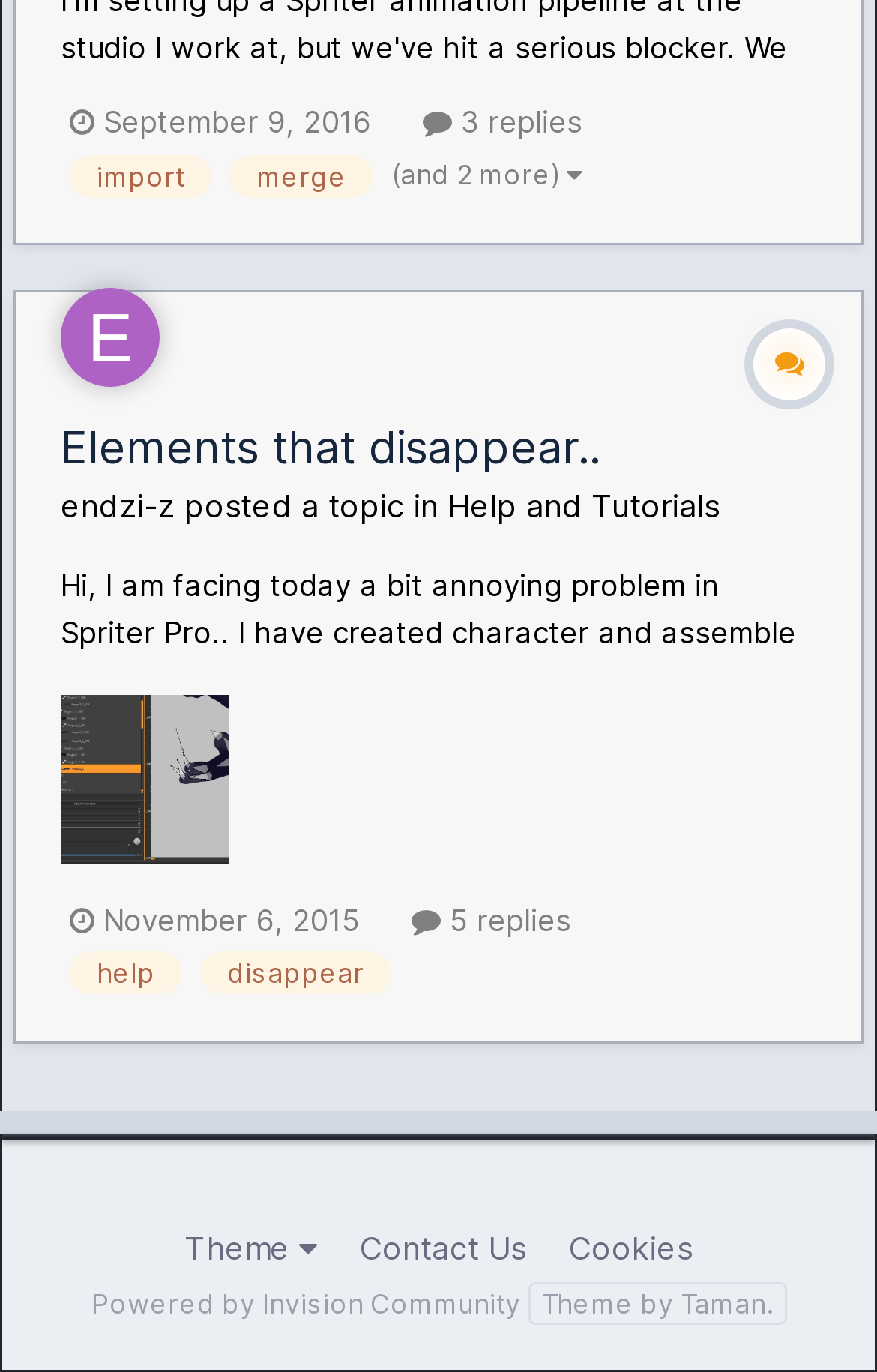Find the bounding box coordinates of the element's region that should be clicked in order to follow the given instruction: "Change theme". The coordinates should consist of four float numbers between 0 and 1, i.e., [left, top, right, bottom].

[0.21, 0.895, 0.362, 0.923]